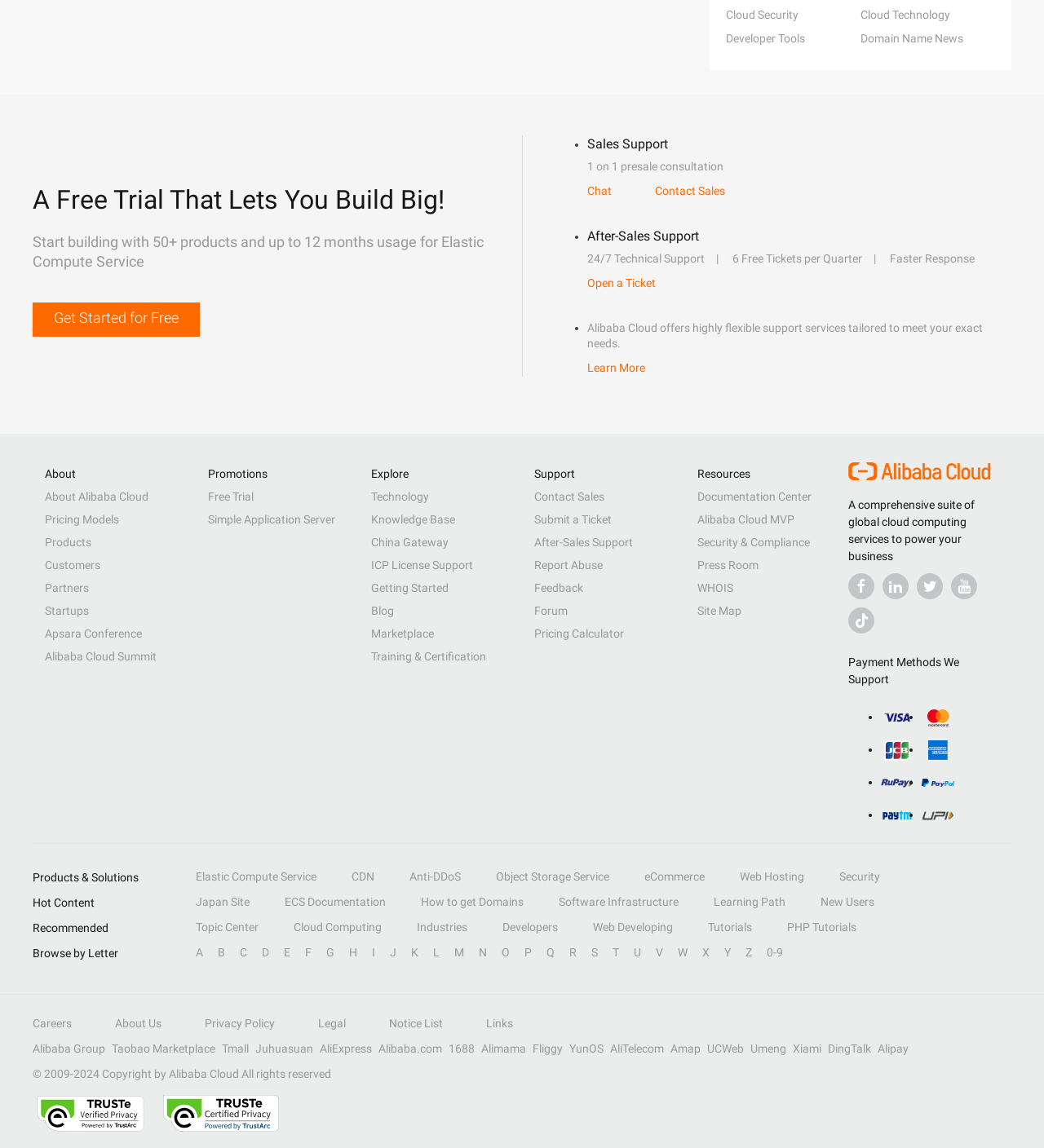Pinpoint the bounding box coordinates of the clickable element to carry out the following instruction: "Follow Alibaba Cloud on Facebook."

[0.812, 0.499, 0.838, 0.522]